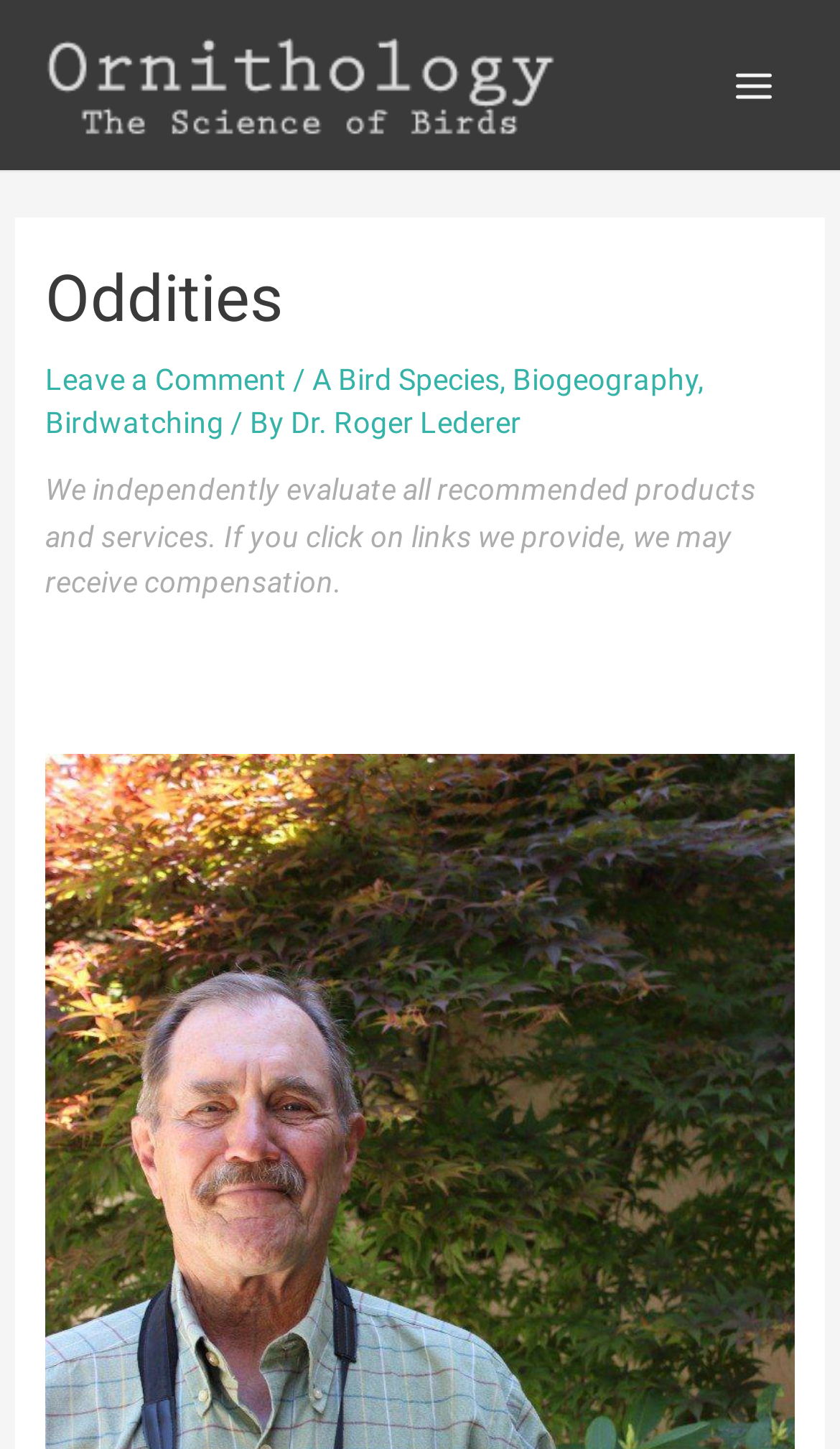Answer the following query with a single word or phrase:
What is the name of the website?

Oddities - Ornithology